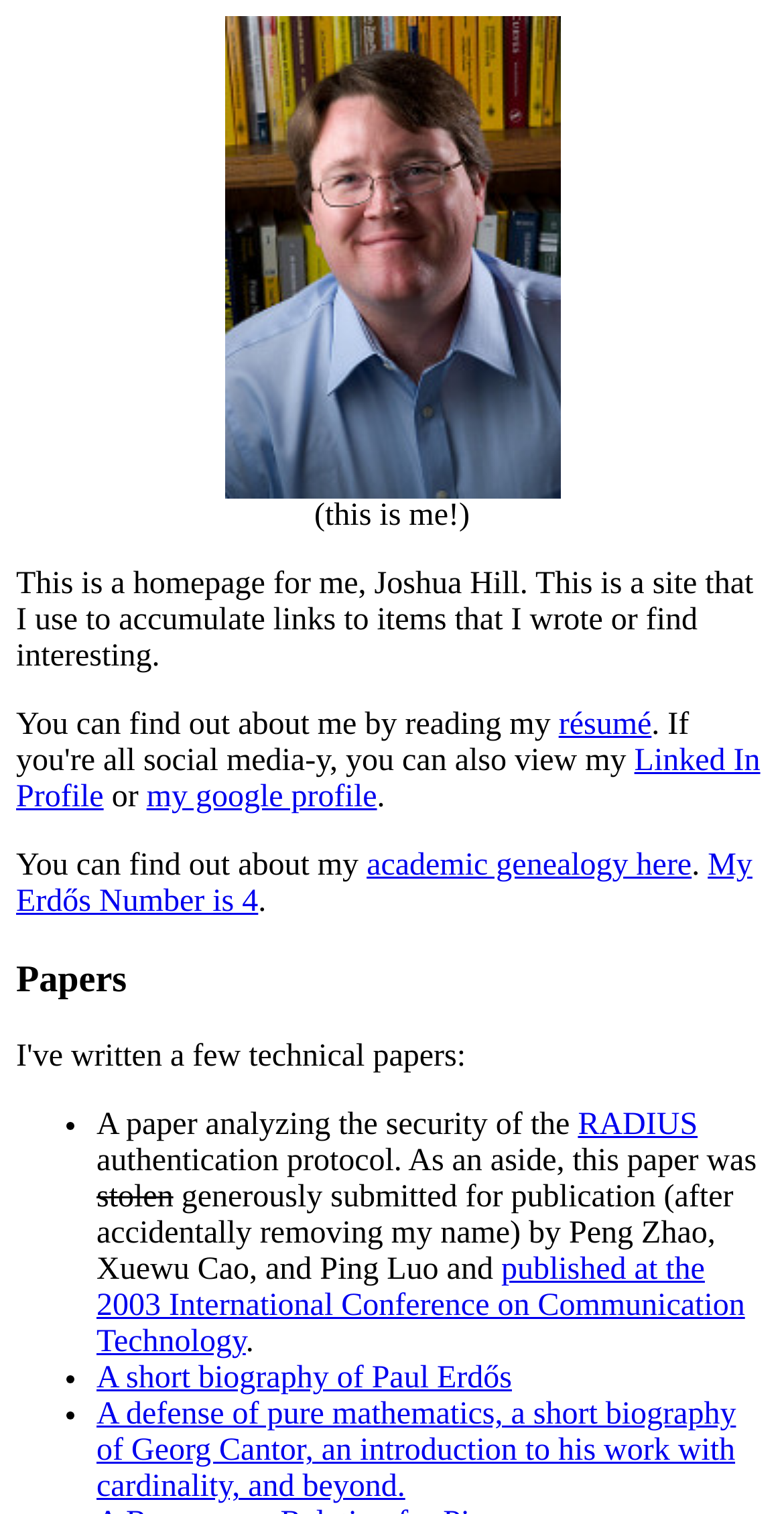Locate the coordinates of the bounding box for the clickable region that fulfills this instruction: "Read about Brave New Words".

None